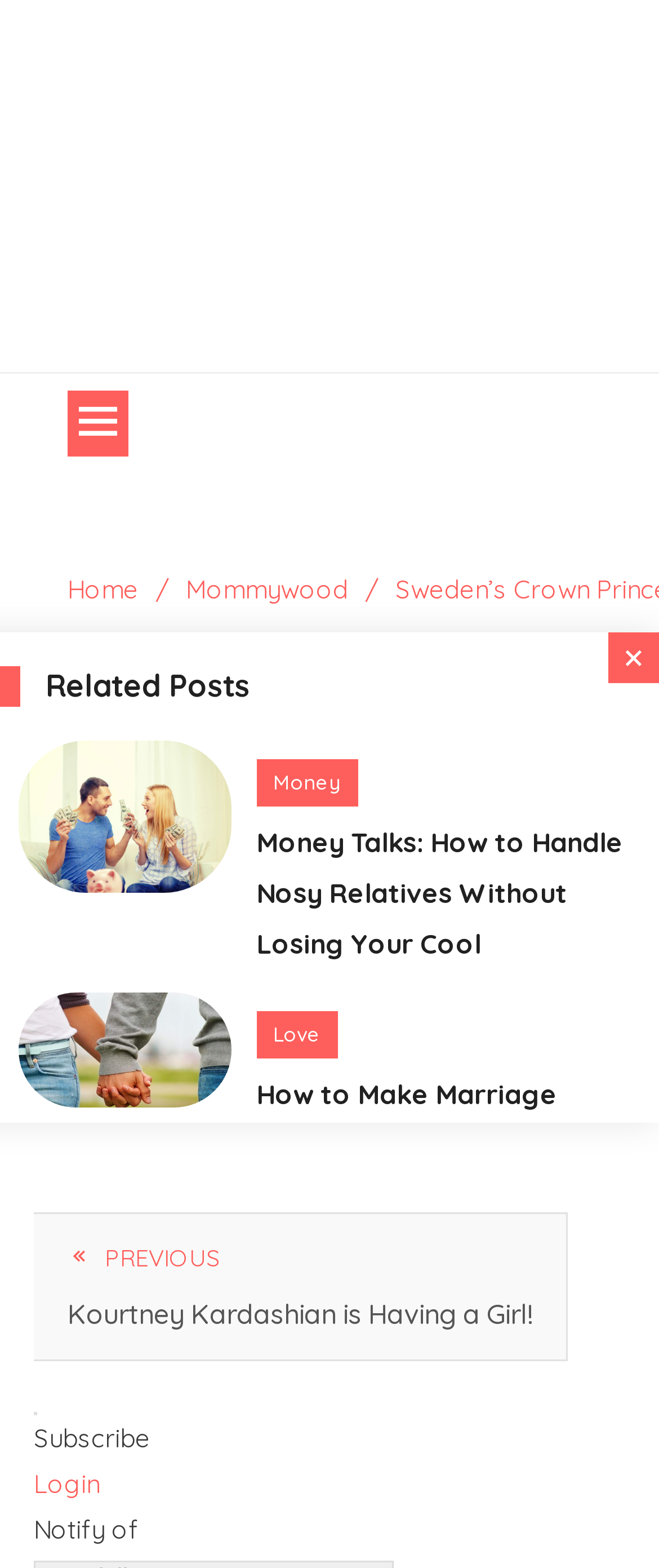Extract the main headline from the webpage and generate its text.

Sweden’s Crown Princess Victoria Gives Birth To A Baby Girl